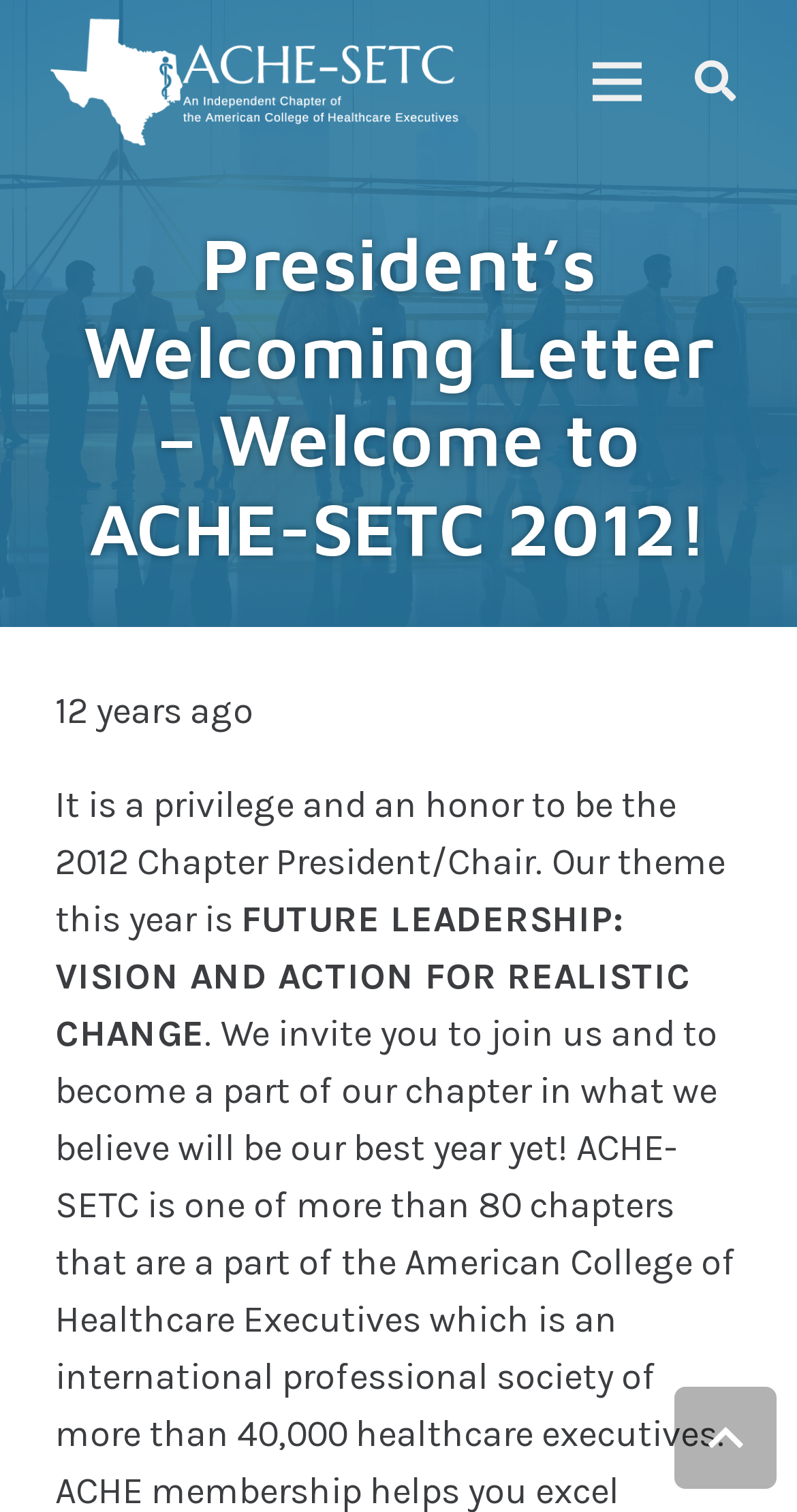What is the position of the search button?
Based on the image, please offer an in-depth response to the question.

I found the position of the search button by looking at its bounding box coordinates [0.841, 0.0, 0.954, 0.108], which indicates that it is located at the top right corner of the webpage.